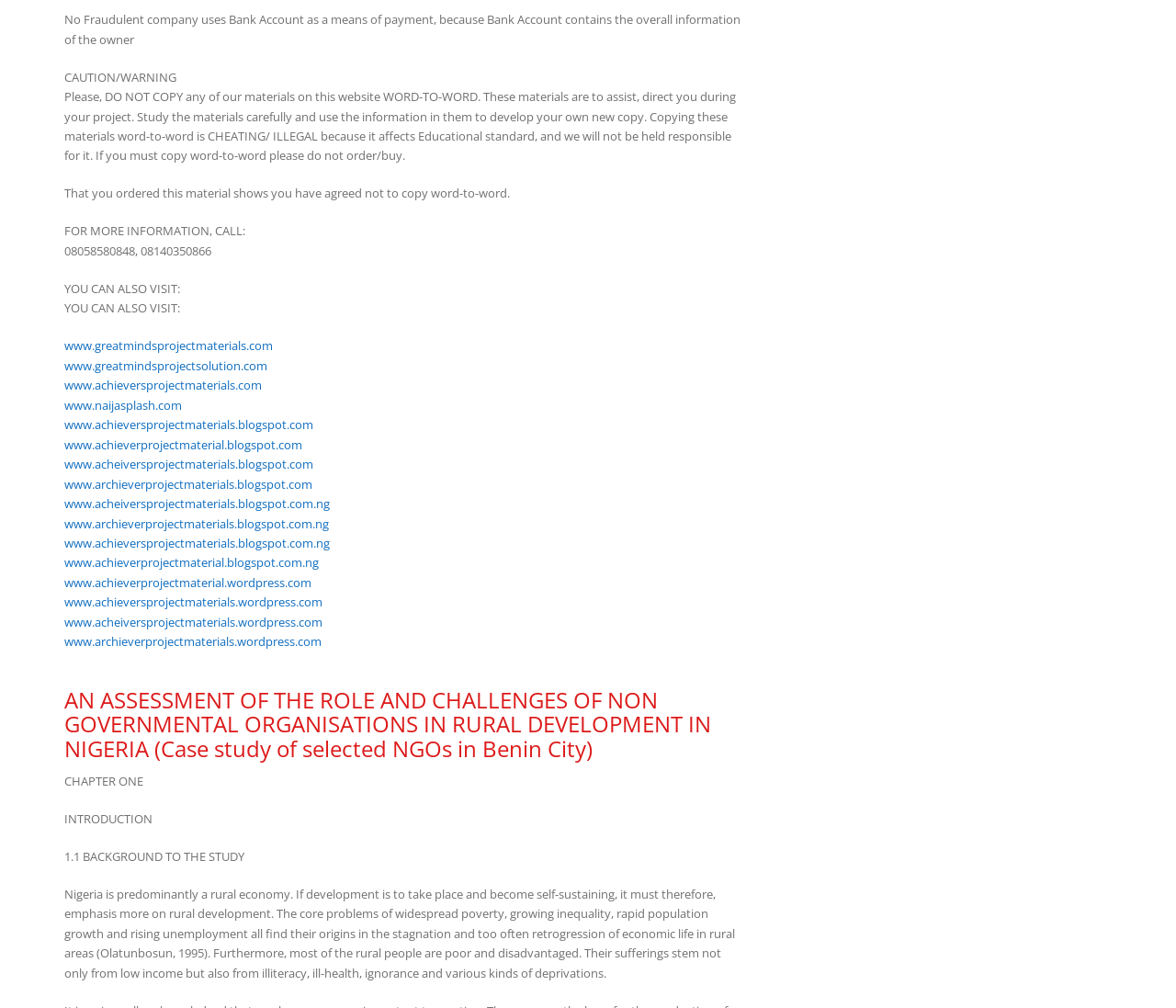Find the bounding box coordinates of the area that needs to be clicked in order to achieve the following instruction: "contact us via 0800 477 494". The coordinates should be specified as four float numbers between 0 and 1, i.e., [left, top, right, bottom].

None